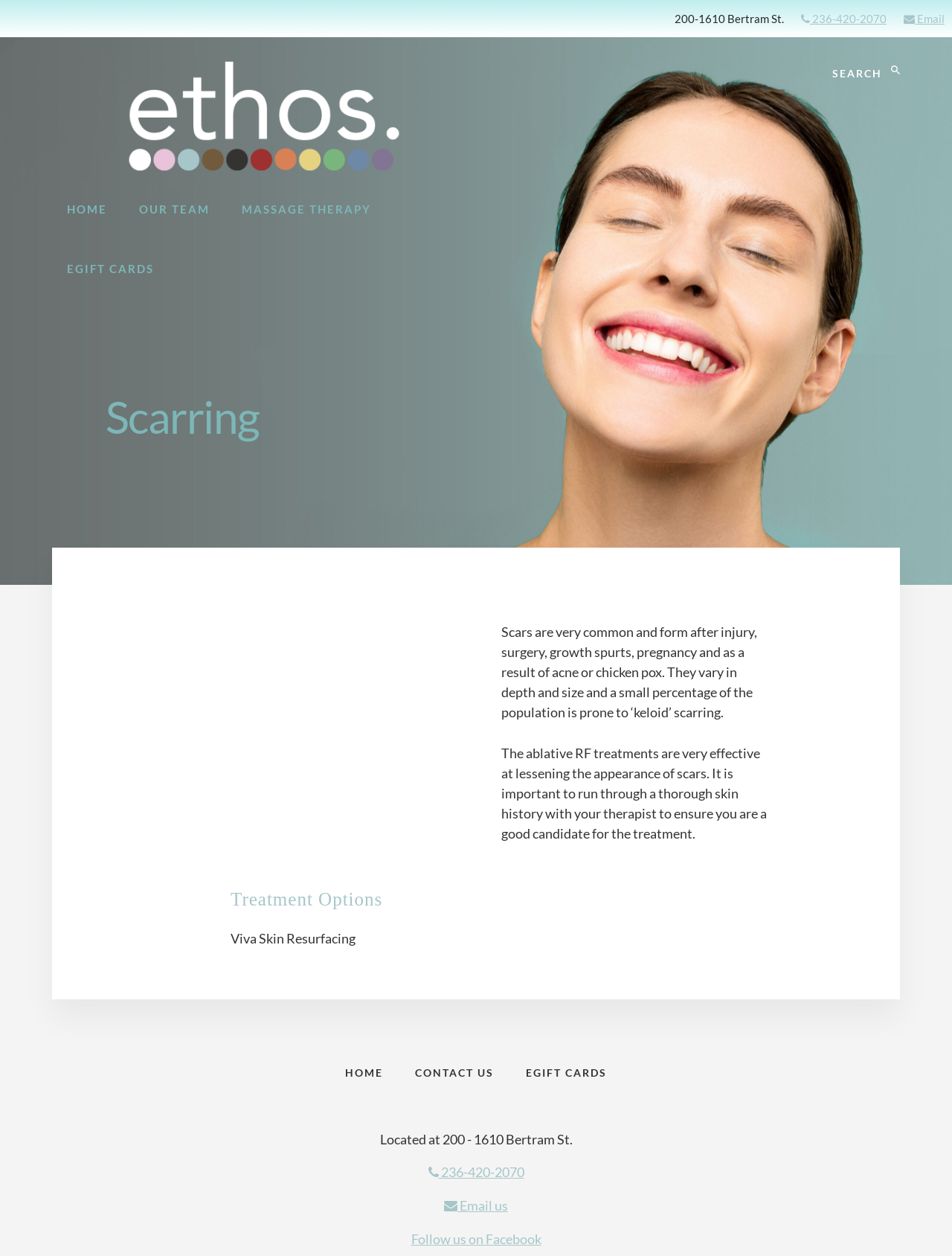Identify the bounding box coordinates of the clickable region necessary to fulfill the following instruction: "Learn about massage therapy". The bounding box coordinates should be four float numbers between 0 and 1, i.e., [left, top, right, bottom].

[0.238, 0.143, 0.405, 0.191]